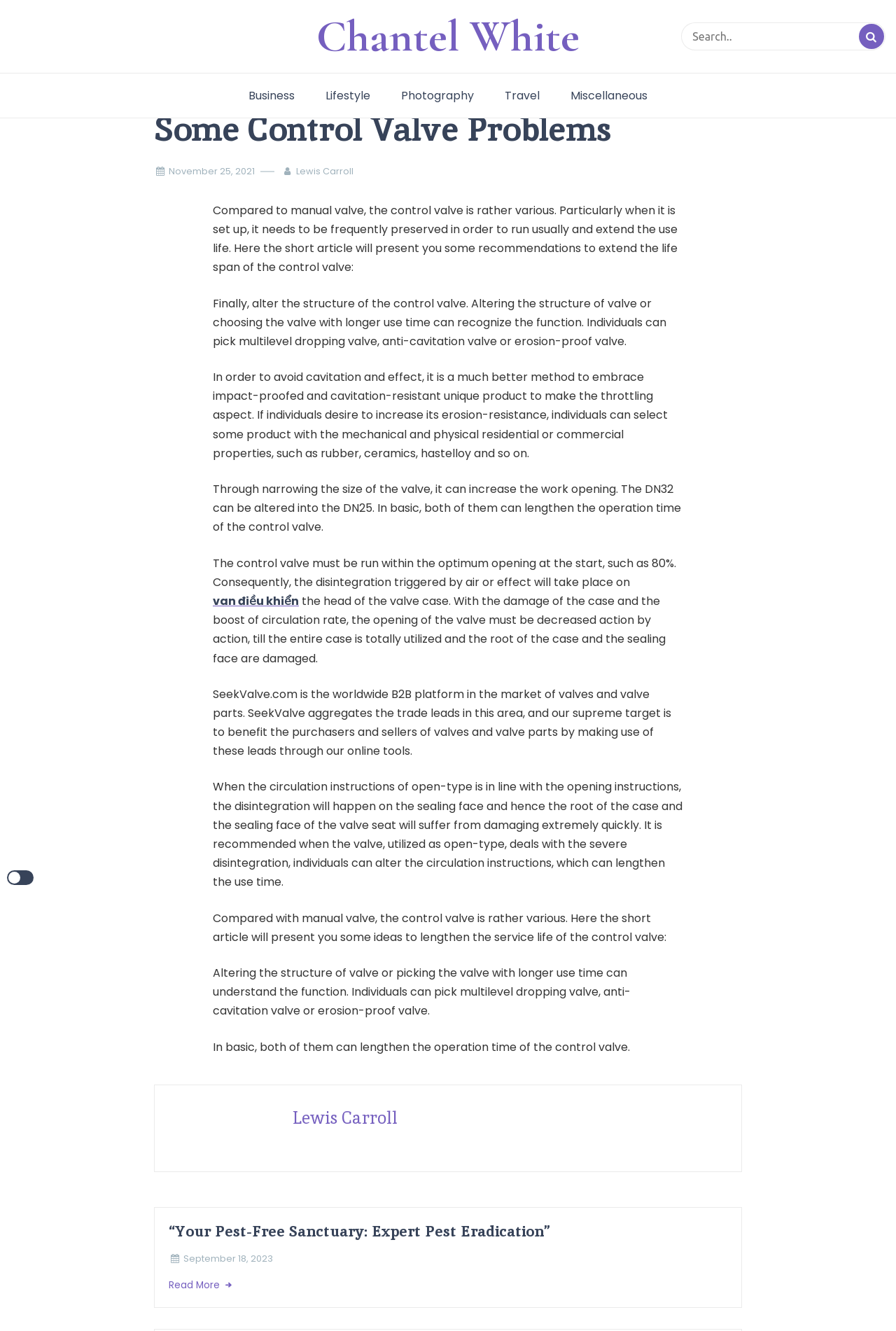Please identify the bounding box coordinates of the element's region that I should click in order to complete the following instruction: "Click on the 'Business' category". The bounding box coordinates consist of four float numbers between 0 and 1, i.e., [left, top, right, bottom].

[0.262, 0.06, 0.345, 0.083]